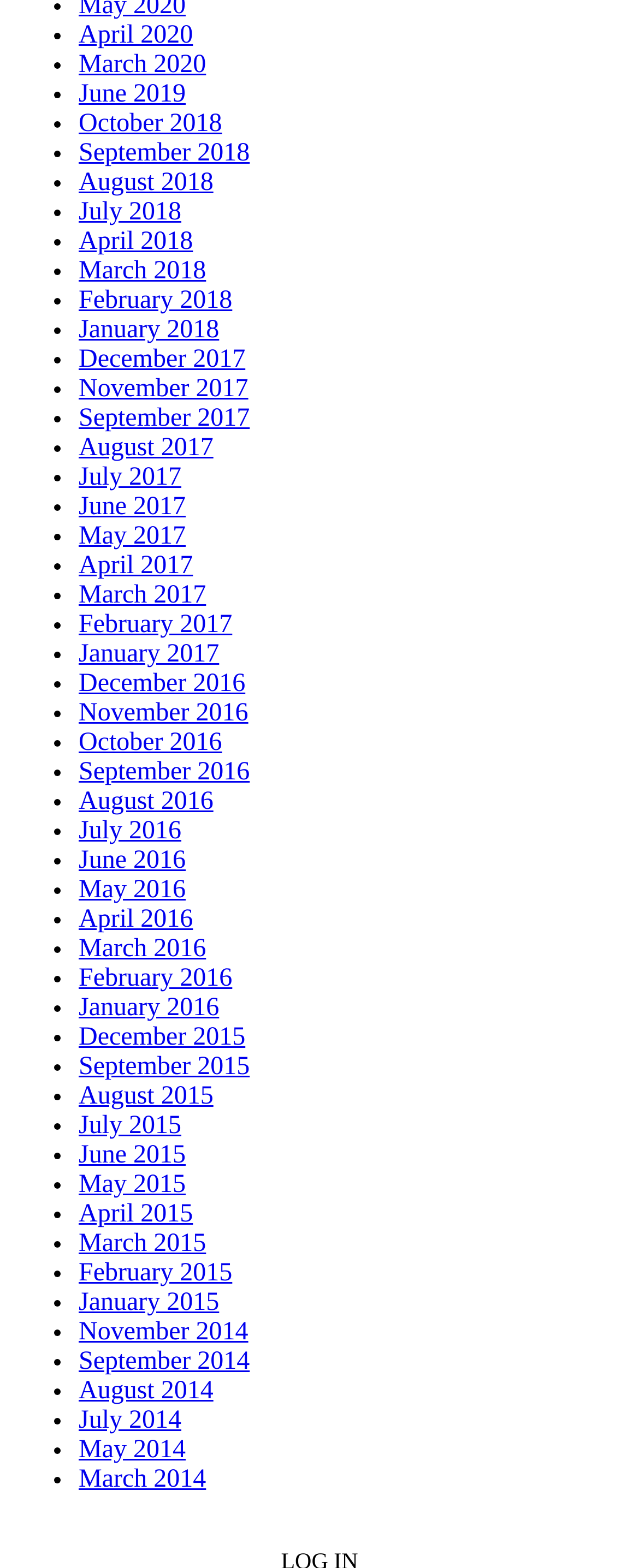Using the information in the image, give a detailed answer to the following question: What is the most recent month listed?

By examining the list of links, I found that the most recent month listed is April 2020, which is located at the top of the list.